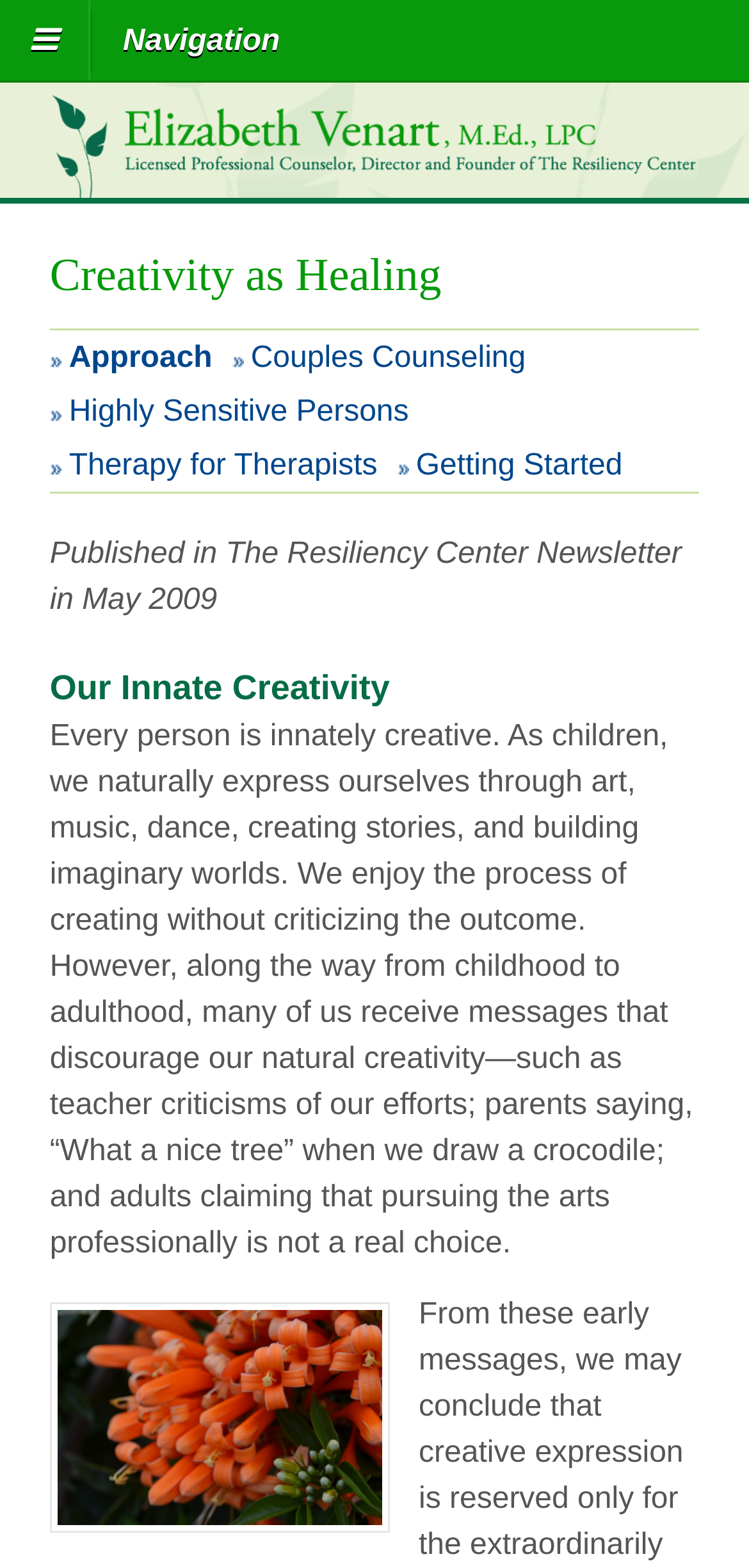Please reply with a single word or brief phrase to the question: 
How many links are there in the navigation section?

1